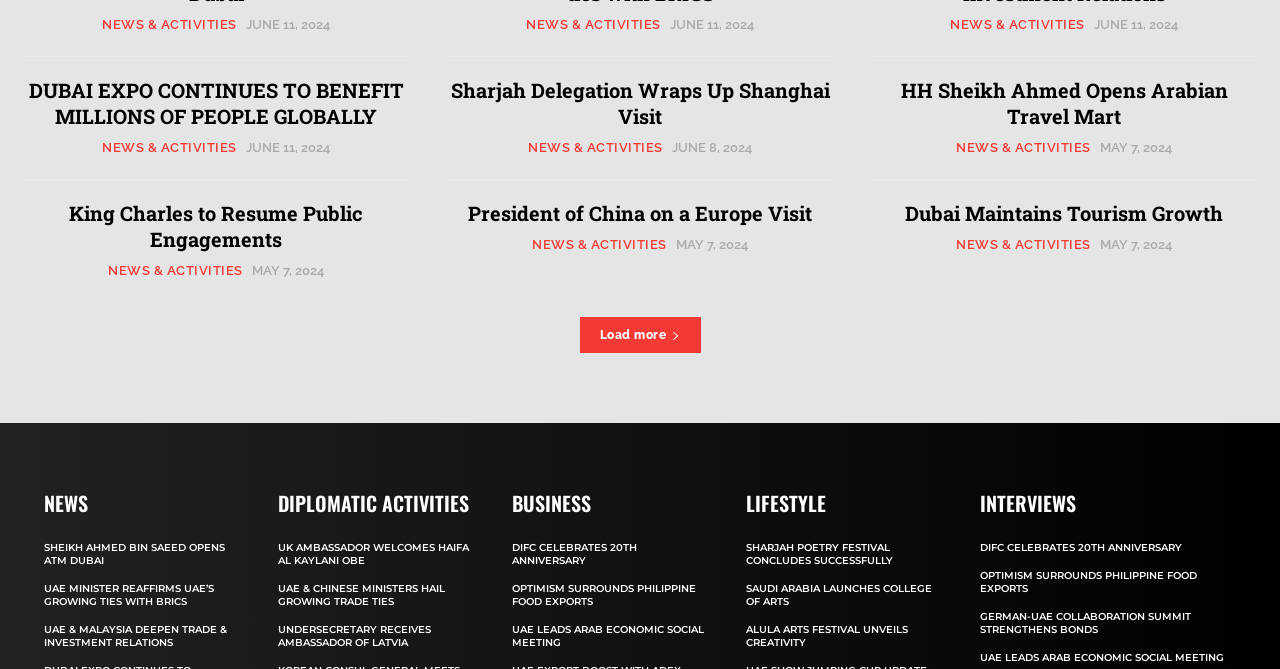Identify the bounding box coordinates for the element you need to click to achieve the following task: "Check 'DIPLOMATIC ACTIVITIES'". Provide the bounding box coordinates as four float numbers between 0 and 1, in the form [left, top, right, bottom].

[0.217, 0.737, 0.366, 0.767]